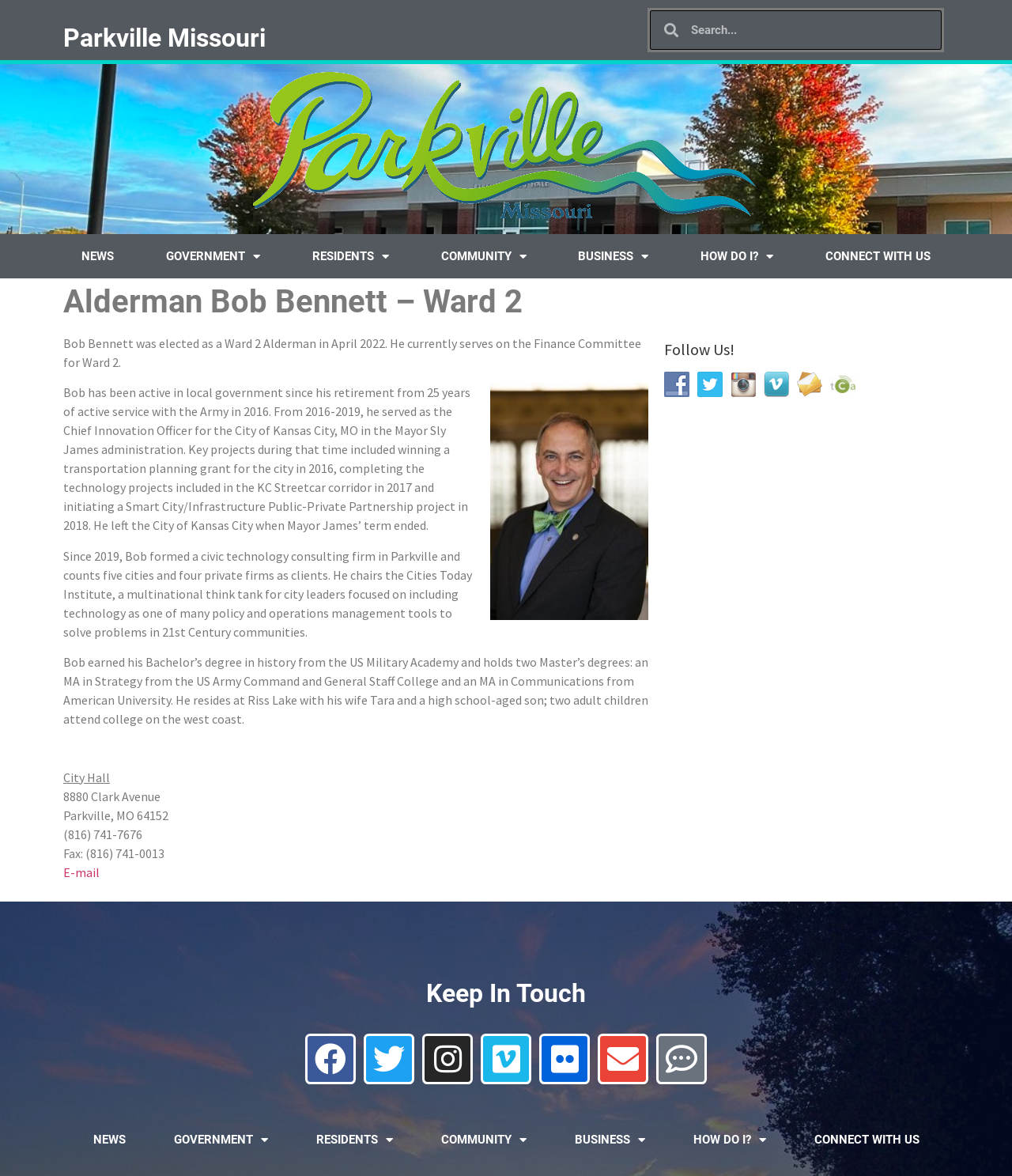Please specify the bounding box coordinates for the clickable region that will help you carry out the instruction: "Follow on Facebook".

[0.656, 0.32, 0.689, 0.333]